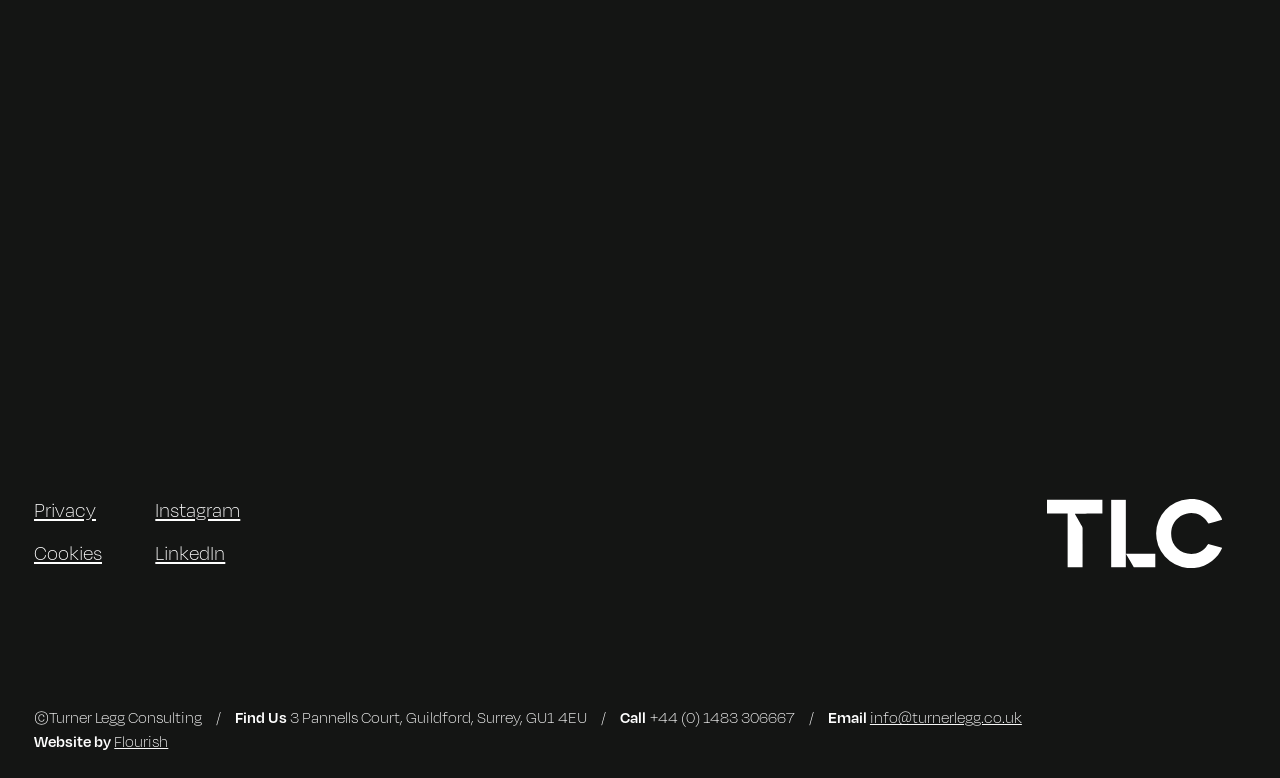What is the company name?
Please respond to the question with a detailed and informative answer.

The company name can be found in the heading element, which is 'Turner Legg Consulting'. This is also confirmed by the link with the same text, which is likely the company's logo.